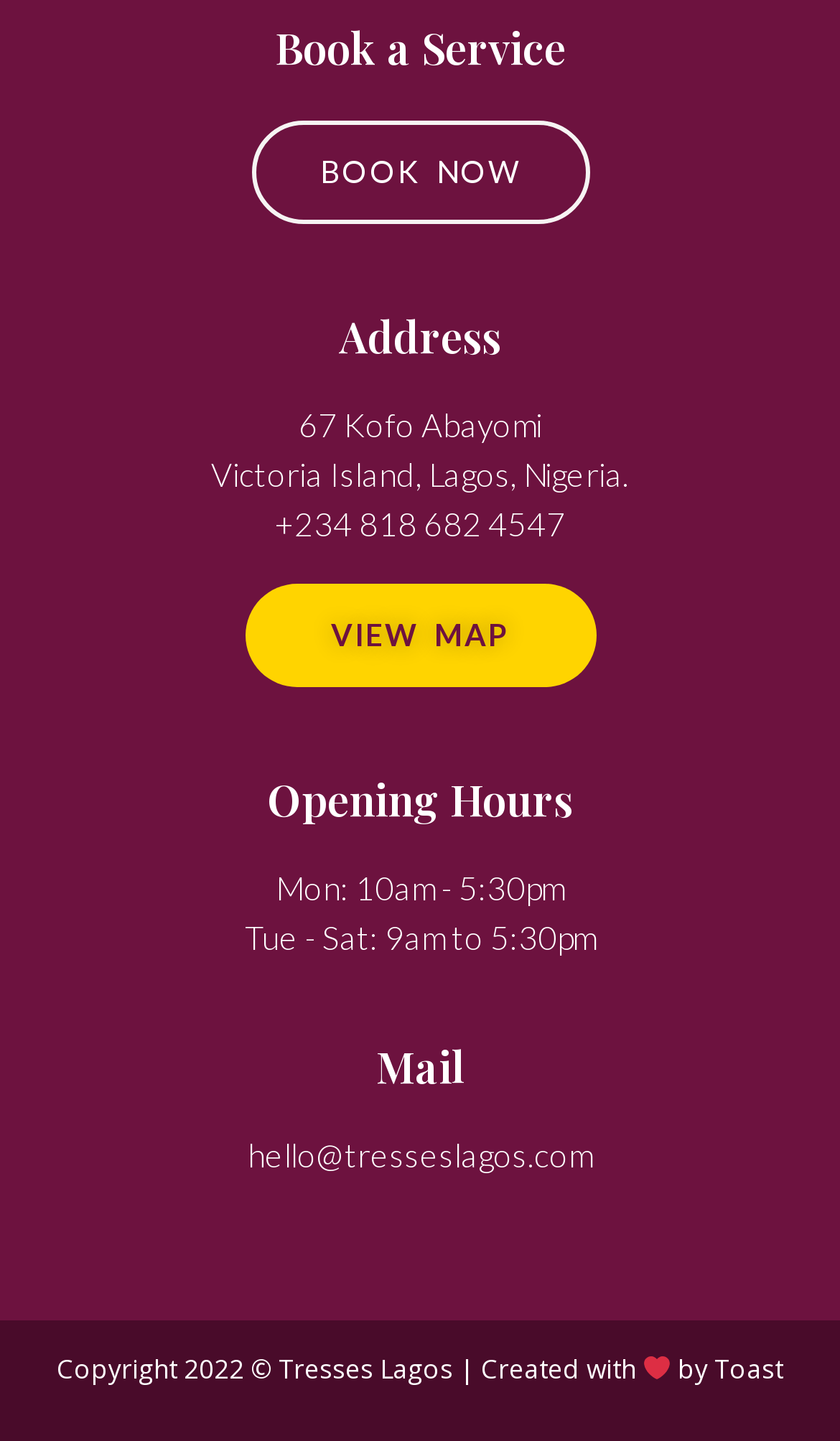Use a single word or phrase to answer the question:
What are the opening hours of Tresses Lagos on Mondays?

10am - 5:30pm